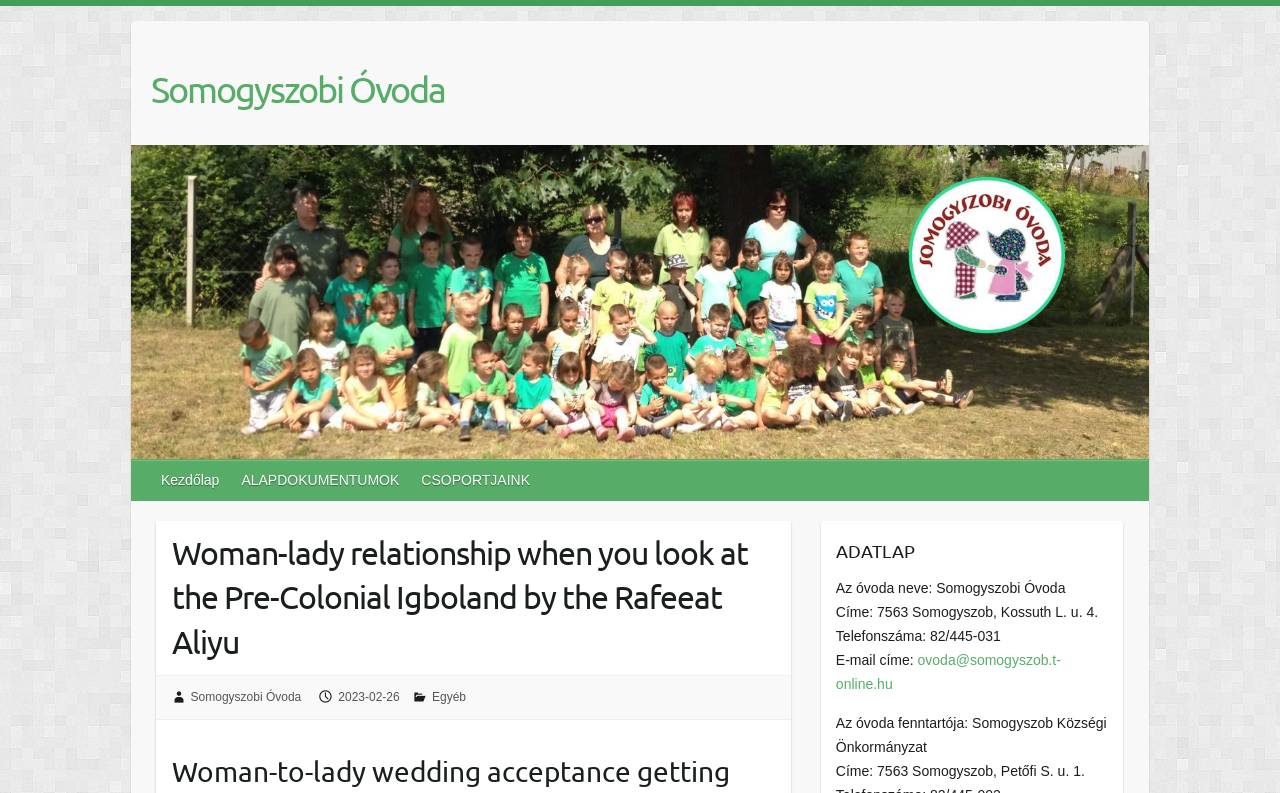What is the address of the óvoda?
Provide a detailed and well-explained answer to the question.

I found the answer by looking at the static text 'Címe: 7563 Somogyszob, Kossuth L. u. 4.' which is located below the heading 'ADATLAP'.